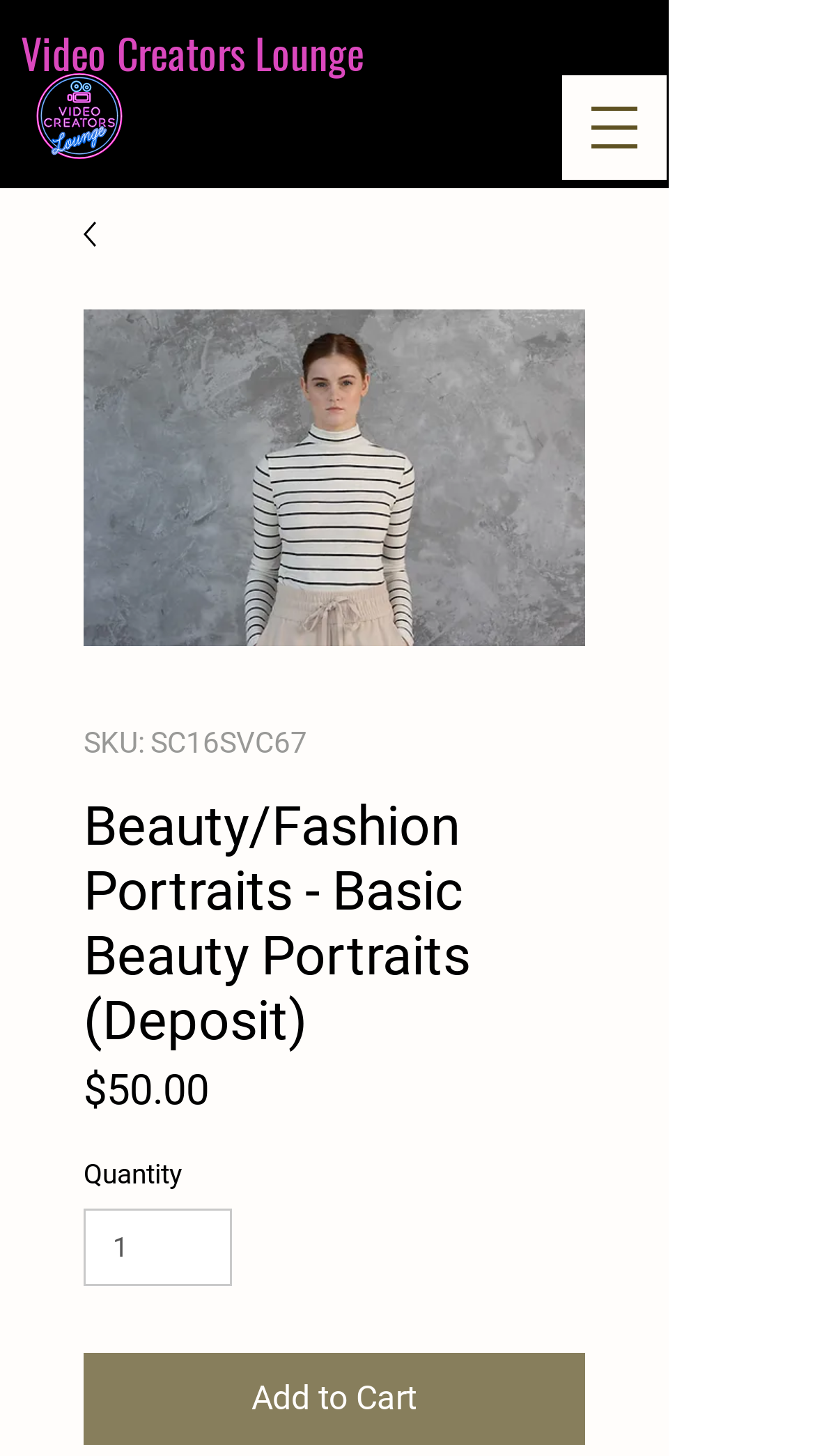Generate a comprehensive description of the webpage.

The webpage is a product page for "Beauty/Fashion Portraits - Basic Beauty Portraits (Deposit)" on the Video Creators Lounge platform. At the top left, there is a link with no text, and next to it, a button to open the navigation menu. The website's title, "Video Creators Lounge", is displayed prominently in a heading element.

Below the title, there is a section dedicated to the product. It features an image of the product, followed by the product name "Beauty/Fashion Portraits - Basic Beauty Portraits (Deposit)" in a heading element. The product's SKU, "SC16SVC67", is displayed in a static text element. The product's price, "$50.00", is shown in another static text element, with a label "Price" next to it.

To the right of the price, there is a section for selecting the quantity, with a spin button allowing the user to choose a value between 1 and 25. Below the quantity selector, there is an "Add to Cart" button.

There are two more images on the page, one of which is a logo or icon, and the other is likely a product image.